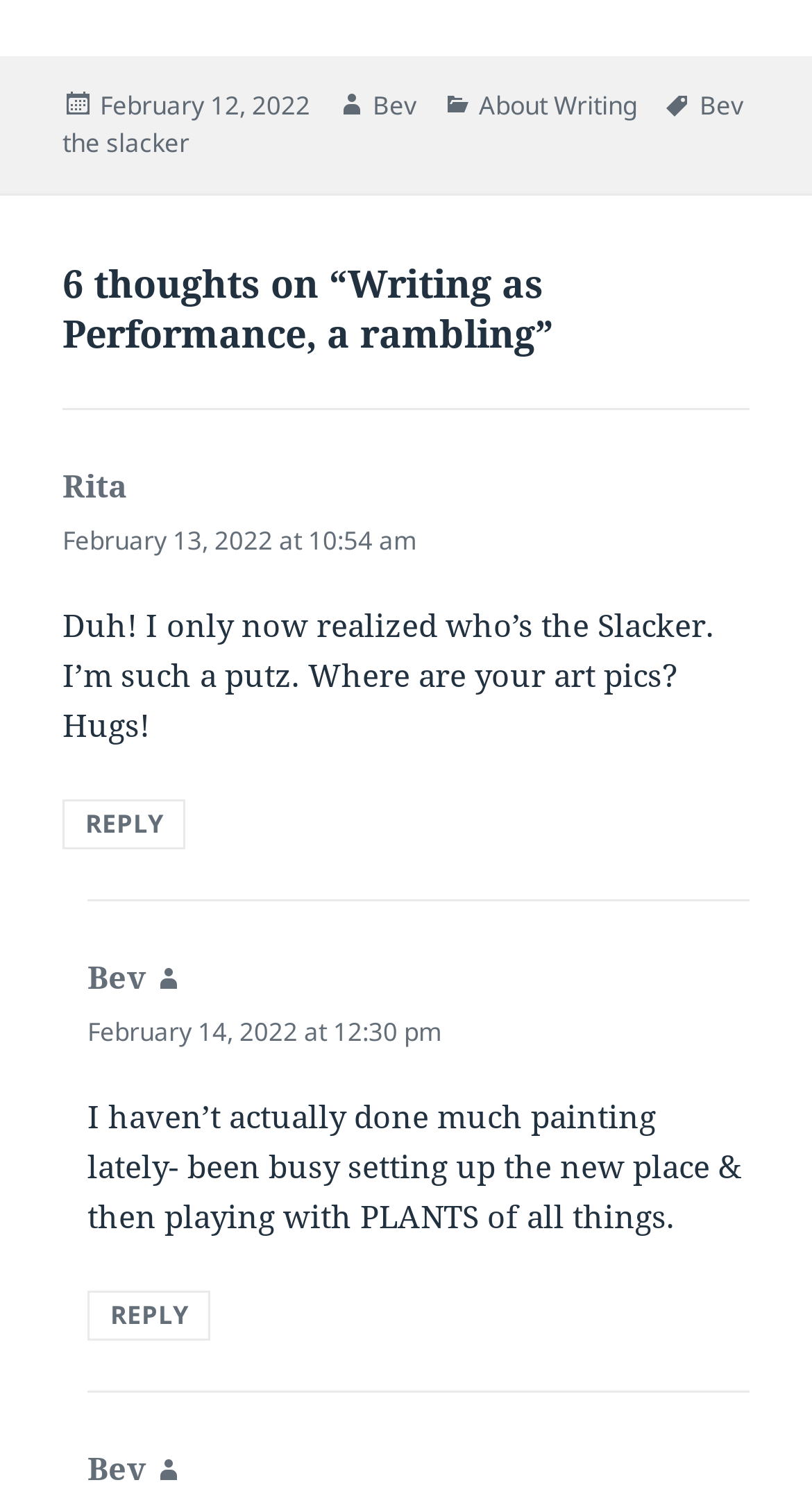What is the date of the article?
Using the image as a reference, answer with just one word or a short phrase.

February 12, 2022